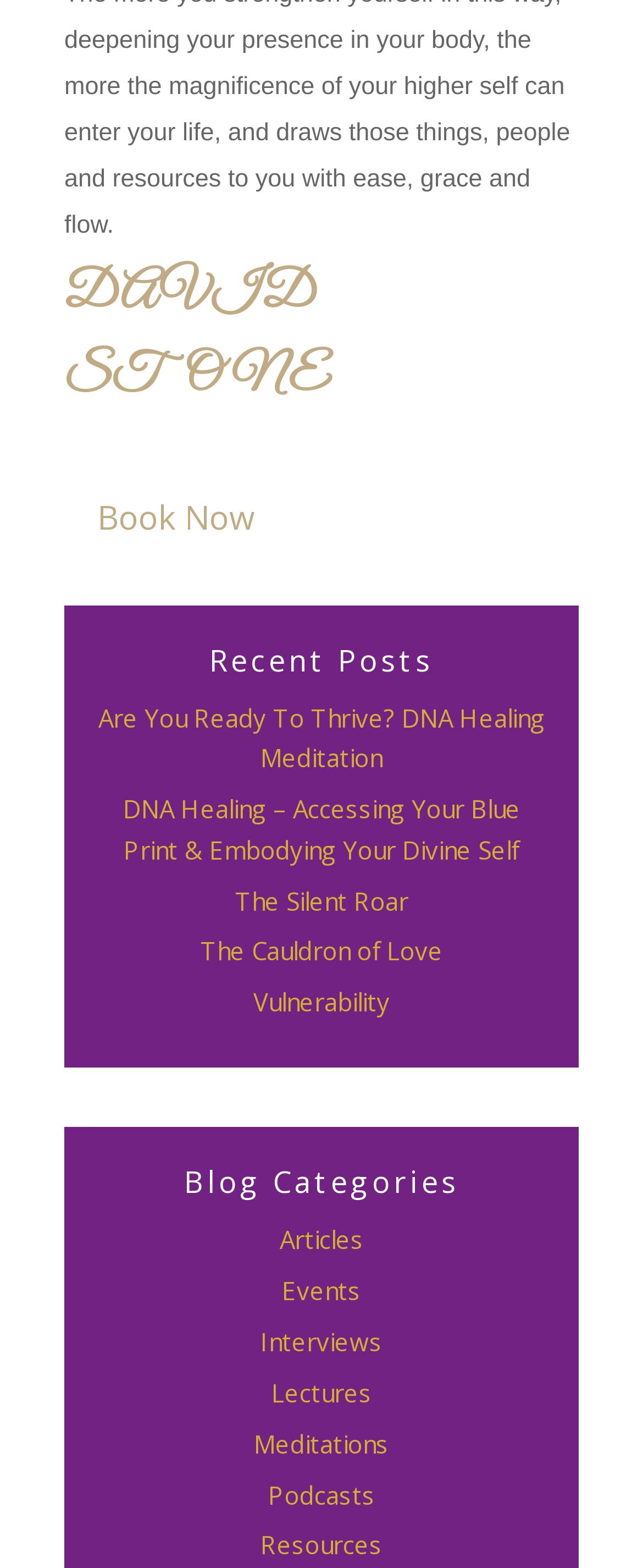Based on the image, provide a detailed response to the question:
What is the last blog category listed?

The webpage has a section labeled 'Blog Categories' with six links underneath, and the last link is labeled 'Resources', which is the last blog category listed.